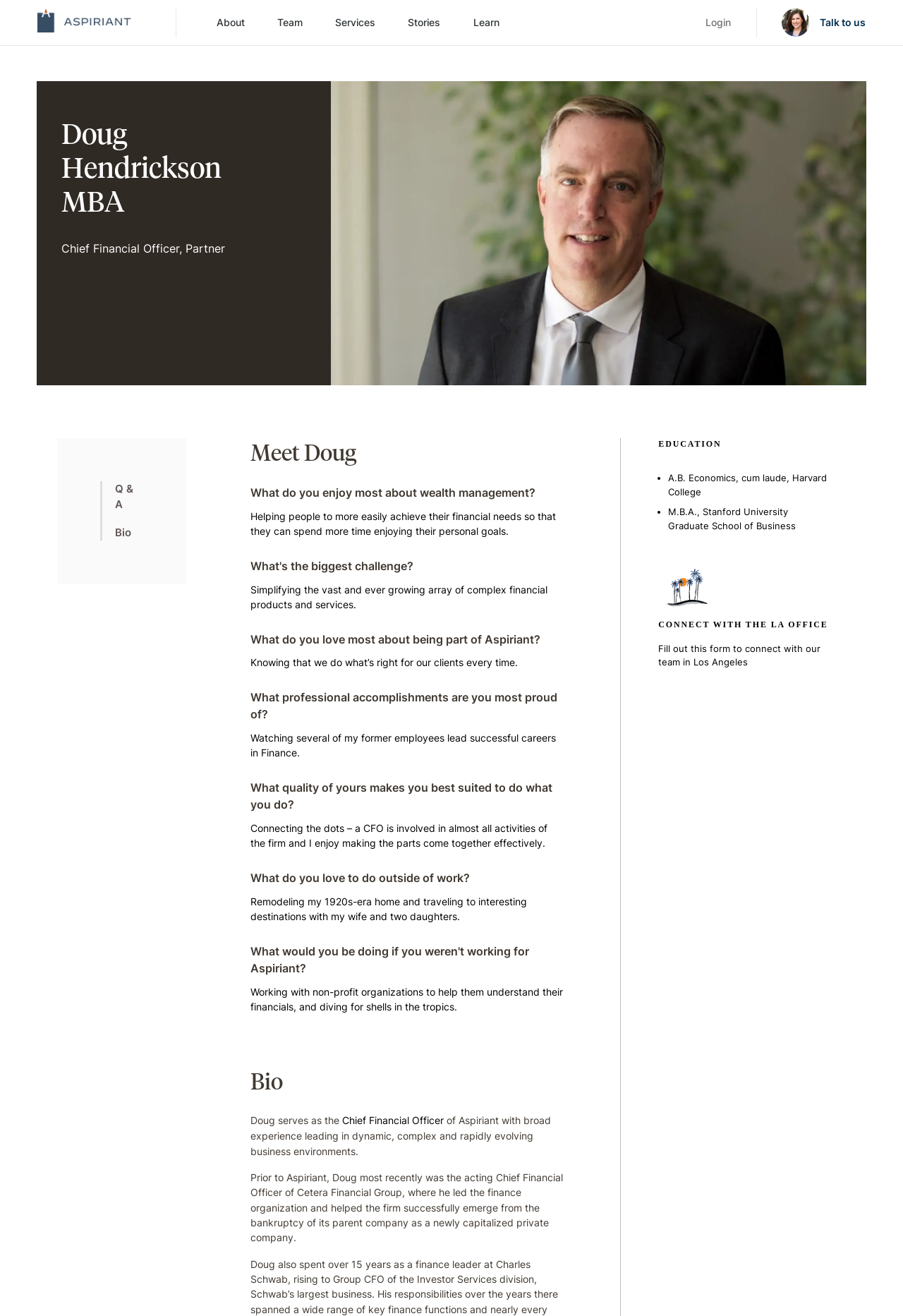Find the bounding box coordinates of the clickable area required to complete the following action: "View Doug Hendrickson's bio".

[0.114, 0.399, 0.158, 0.411]